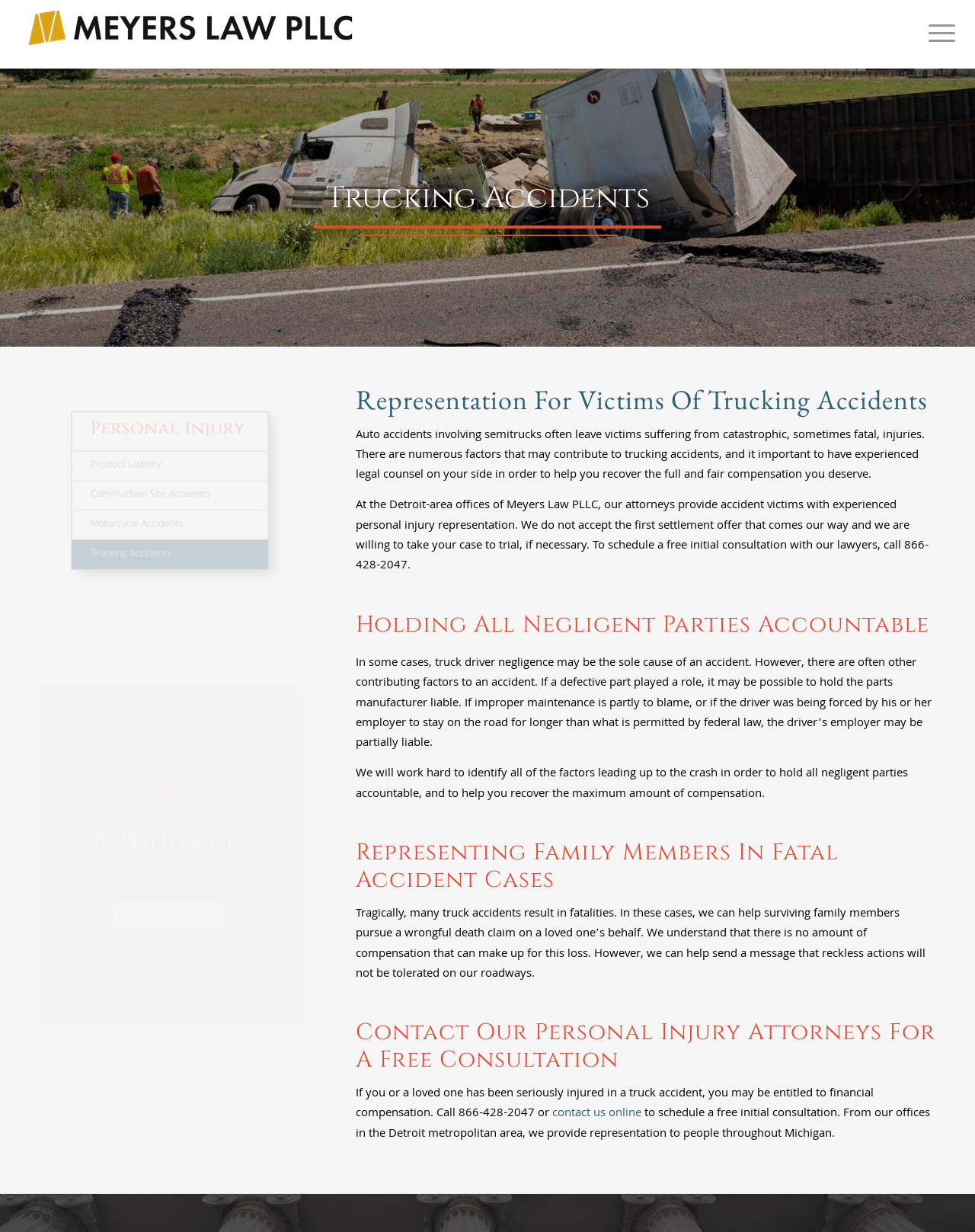Refer to the image and provide a thorough answer to this question:
What type of accidents does Meyers Law PLLC handle?

Based on the webpage, I can see that the heading 'Trucking Accidents' is present, and the text 'Representation For Victims Of Trucking Accidents' is also present, which indicates that Meyers Law PLLC handles trucking accidents.